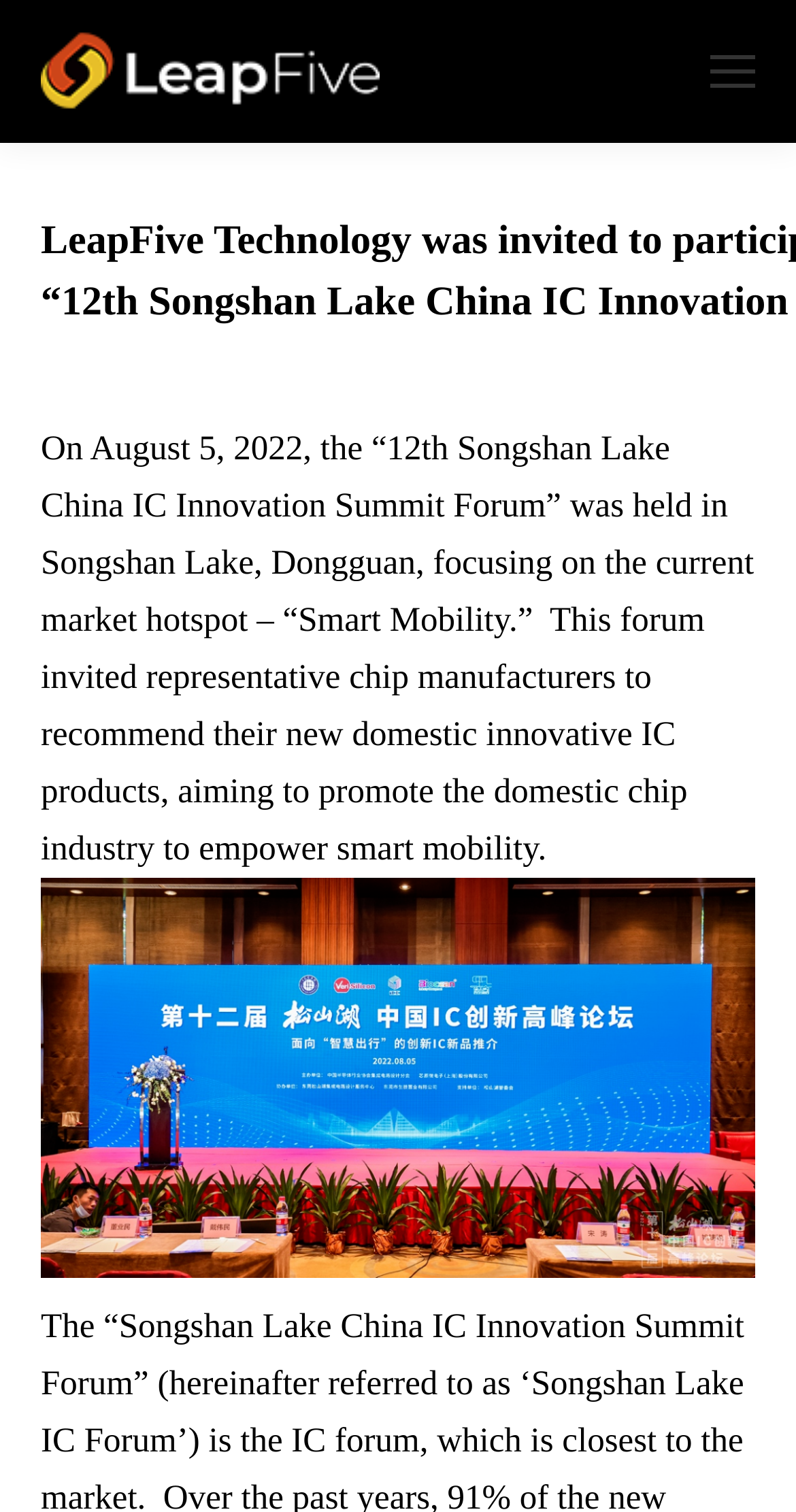Describe all visible elements and their arrangement on the webpage.

The webpage is about LeapFive Technology's participation in the "12th Songshan Lake China IC Innovation Summit Forum". At the top right corner, there is a mobile menu icon. On the top left, there is a link to LeapFive, accompanied by an image with the same name. Below the image, there is a brief article with two headings. The first heading reads "LeapFive Technology was invited to participate in the" and the second heading continues with the title of the forum in quotation marks.

Below the headings, there is a paragraph of text that describes the event, which took place on August 5, 2022, in Songshan Lake, Dongguan. The text explains that the forum focused on "Smart Mobility" and featured chip manufacturers showcasing their new domestic innovative IC products to promote the domestic chip industry.

At the bottom right corner, there is a link to "Go to Top".